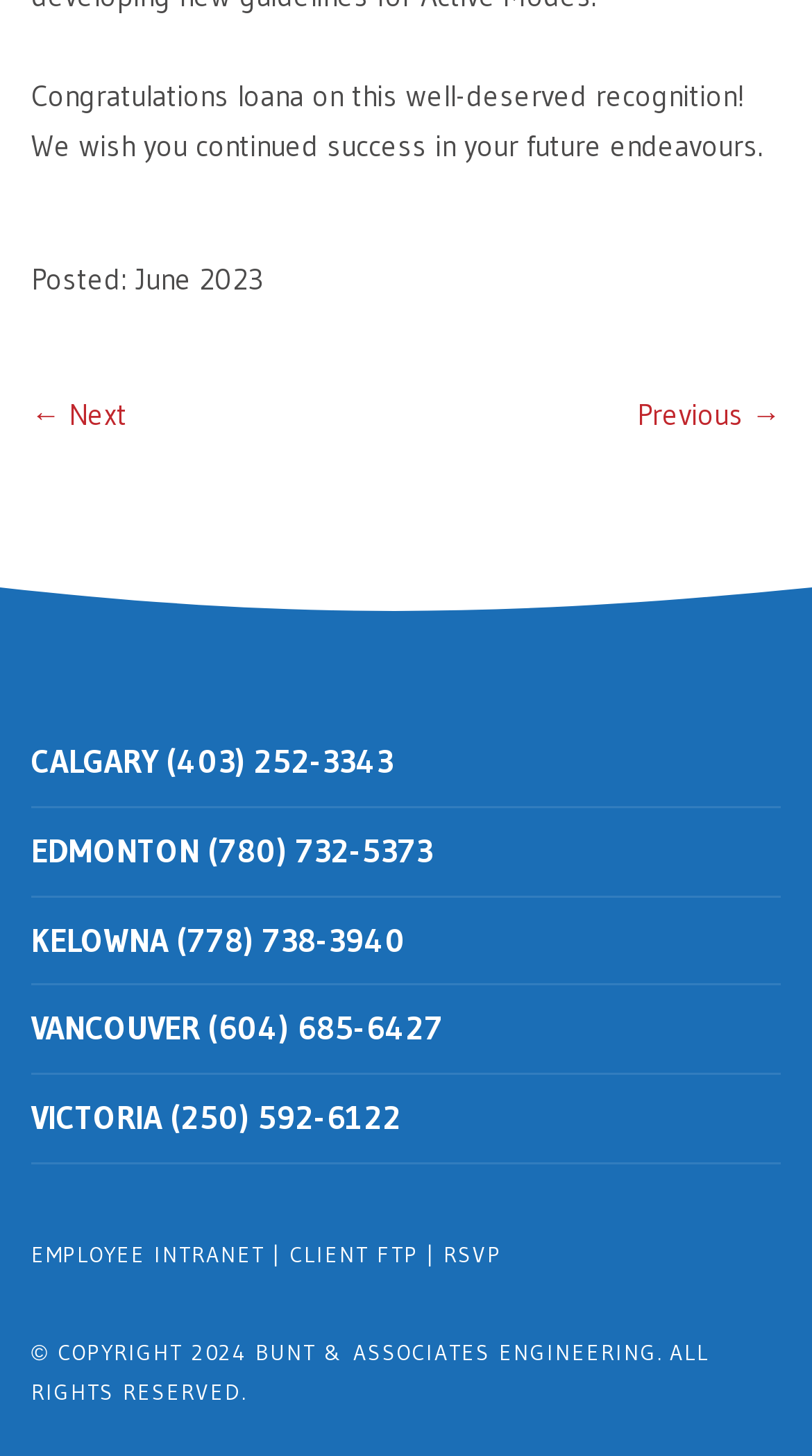What is the year of copyright?
Look at the image and answer with only one word or phrase.

2024